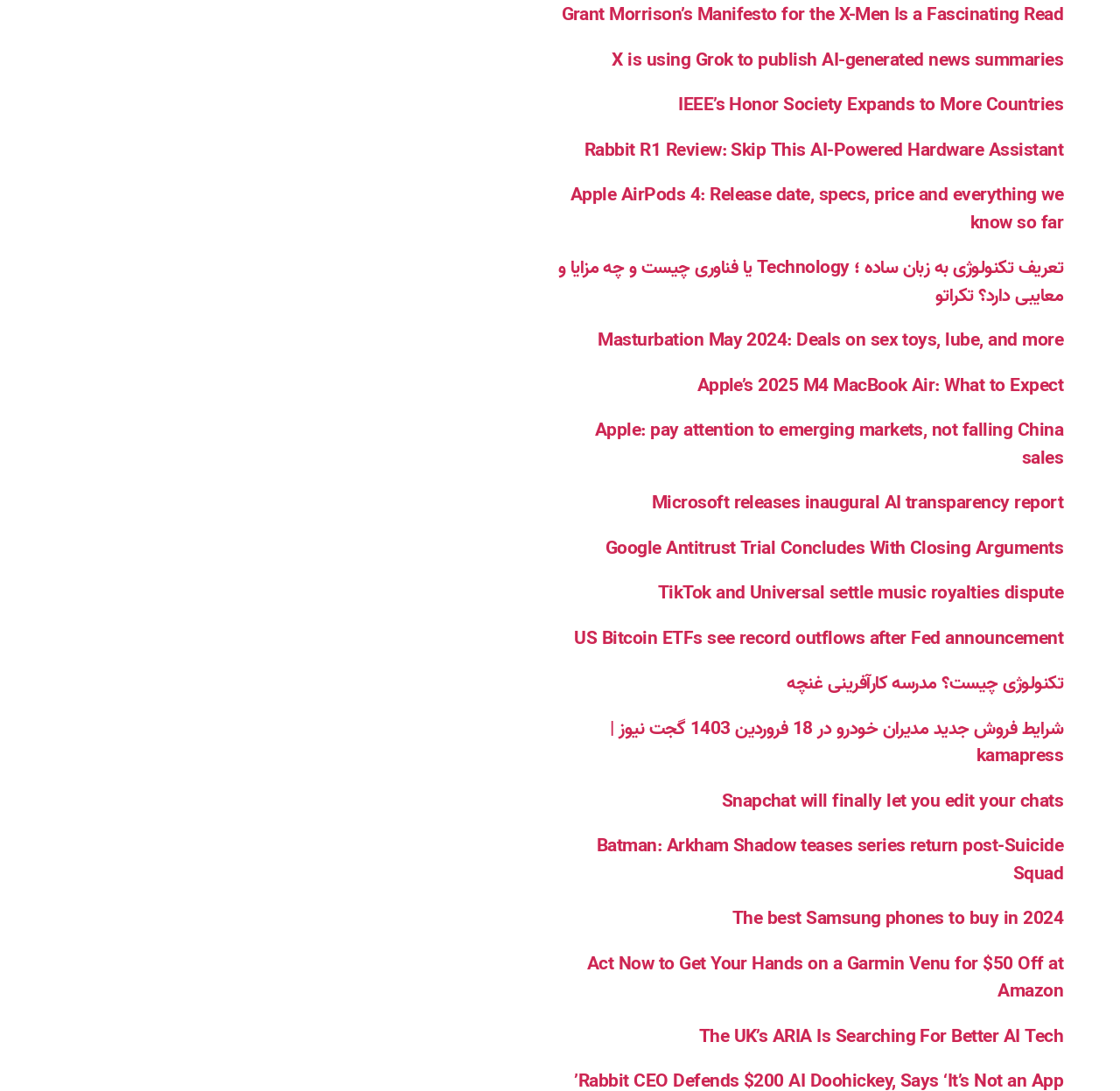Please identify the bounding box coordinates of the element I need to click to follow this instruction: "go to Neville Ronan Blog homepage".

None